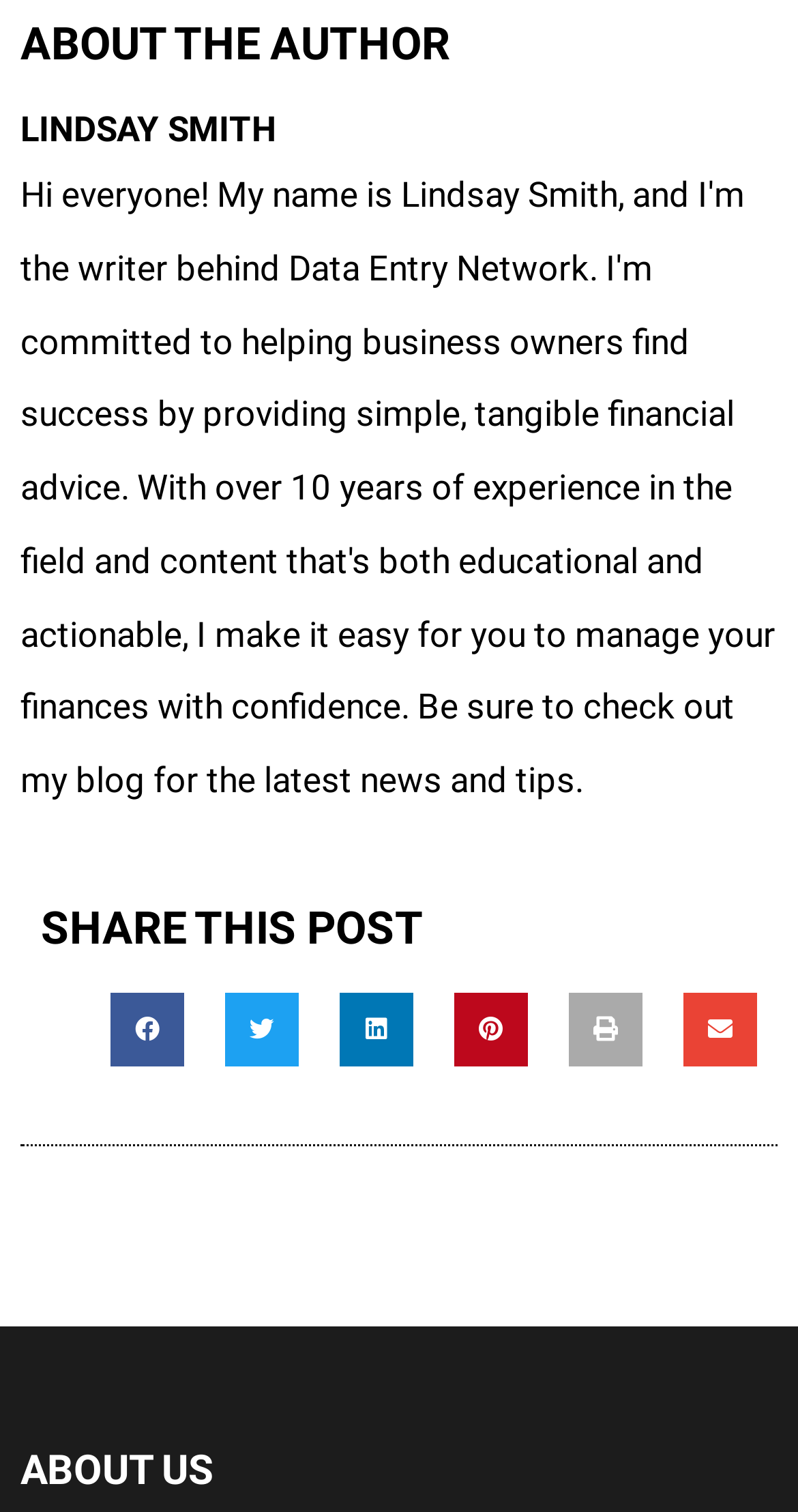What is the position of the 'Share on facebook' button?
Please provide a comprehensive answer based on the contents of the image.

I analyzed the bounding box coordinates of the 'Share on facebook' button, which are [0.138, 0.657, 0.231, 0.705]. The y-coordinate values (0.657 and 0.705) are relatively high, indicating that the button is located at the bottom of the webpage. The x-coordinate values (0.138 and 0.231) are relatively low, indicating that the button is located at the left side of the webpage. Therefore, the position of the 'Share on facebook' button is top-left.